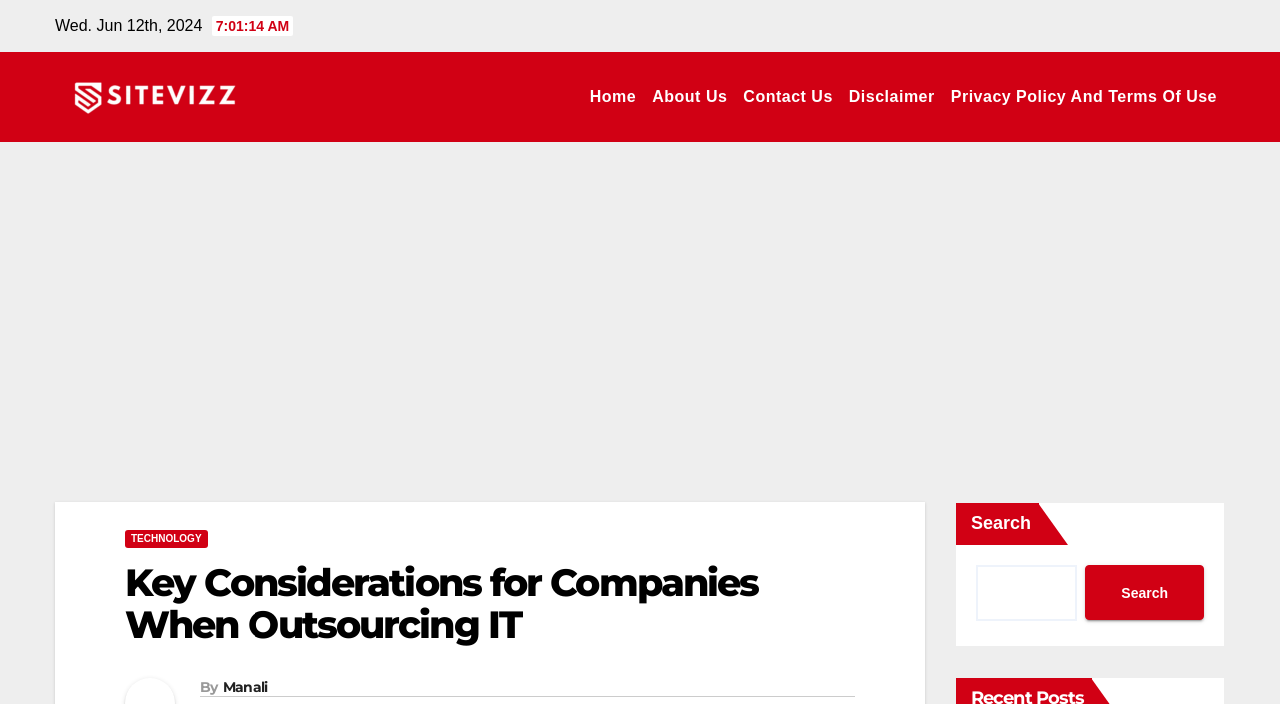Please find and report the primary heading text from the webpage.

Key Considerations for Companies When Outsourcing IT